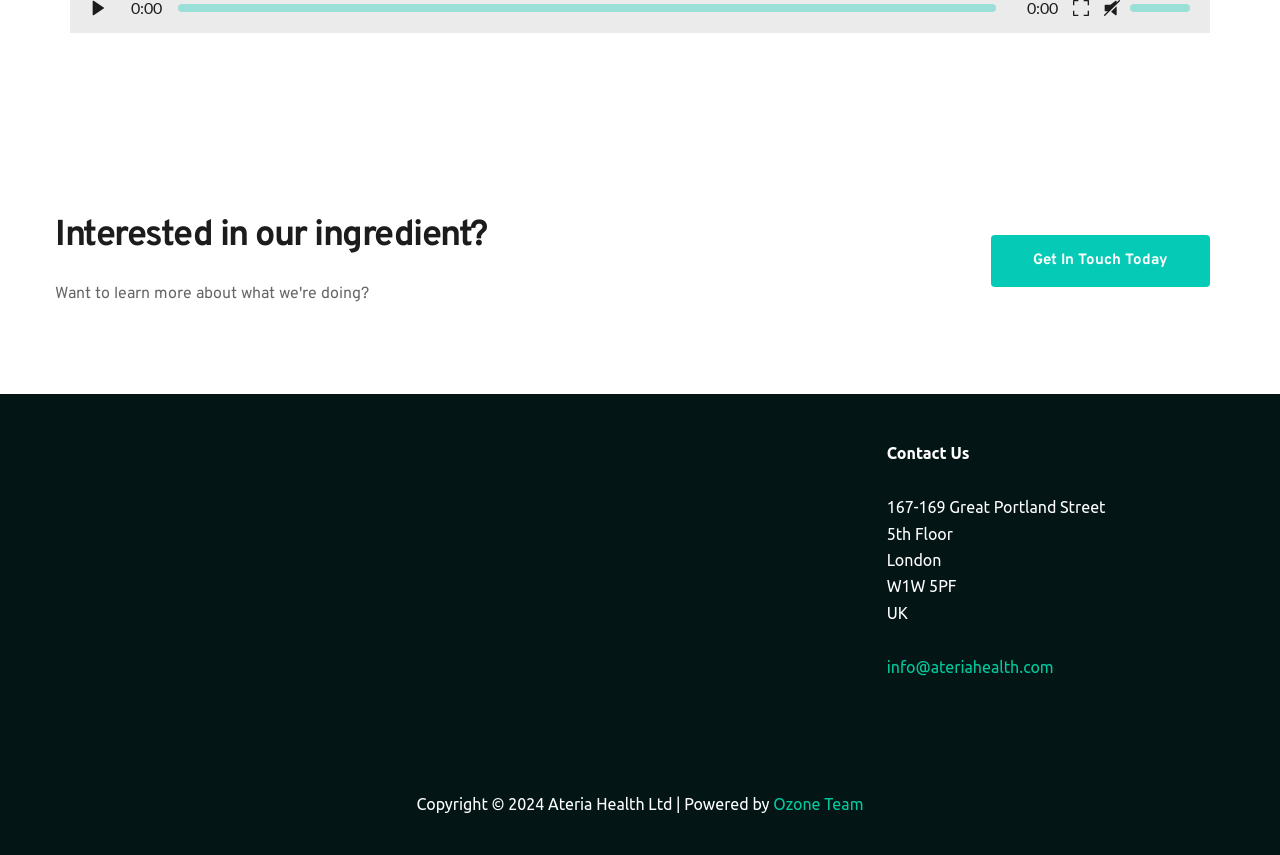What is the year of the copyright?
Your answer should be a single word or phrase derived from the screenshot.

2024